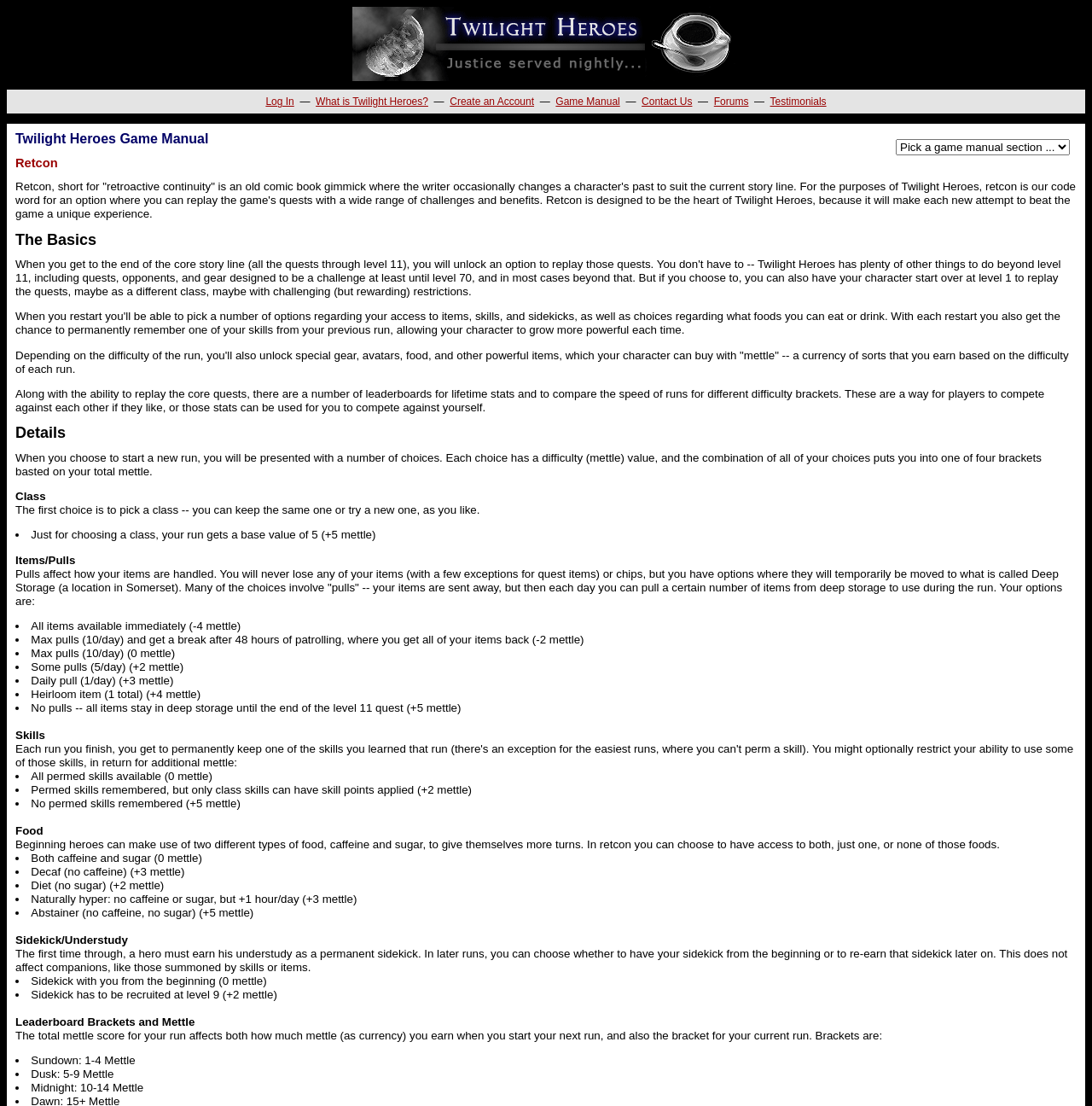Please identify the bounding box coordinates of the element that needs to be clicked to perform the following instruction: "Read about Retcon".

[0.014, 0.141, 0.986, 0.154]